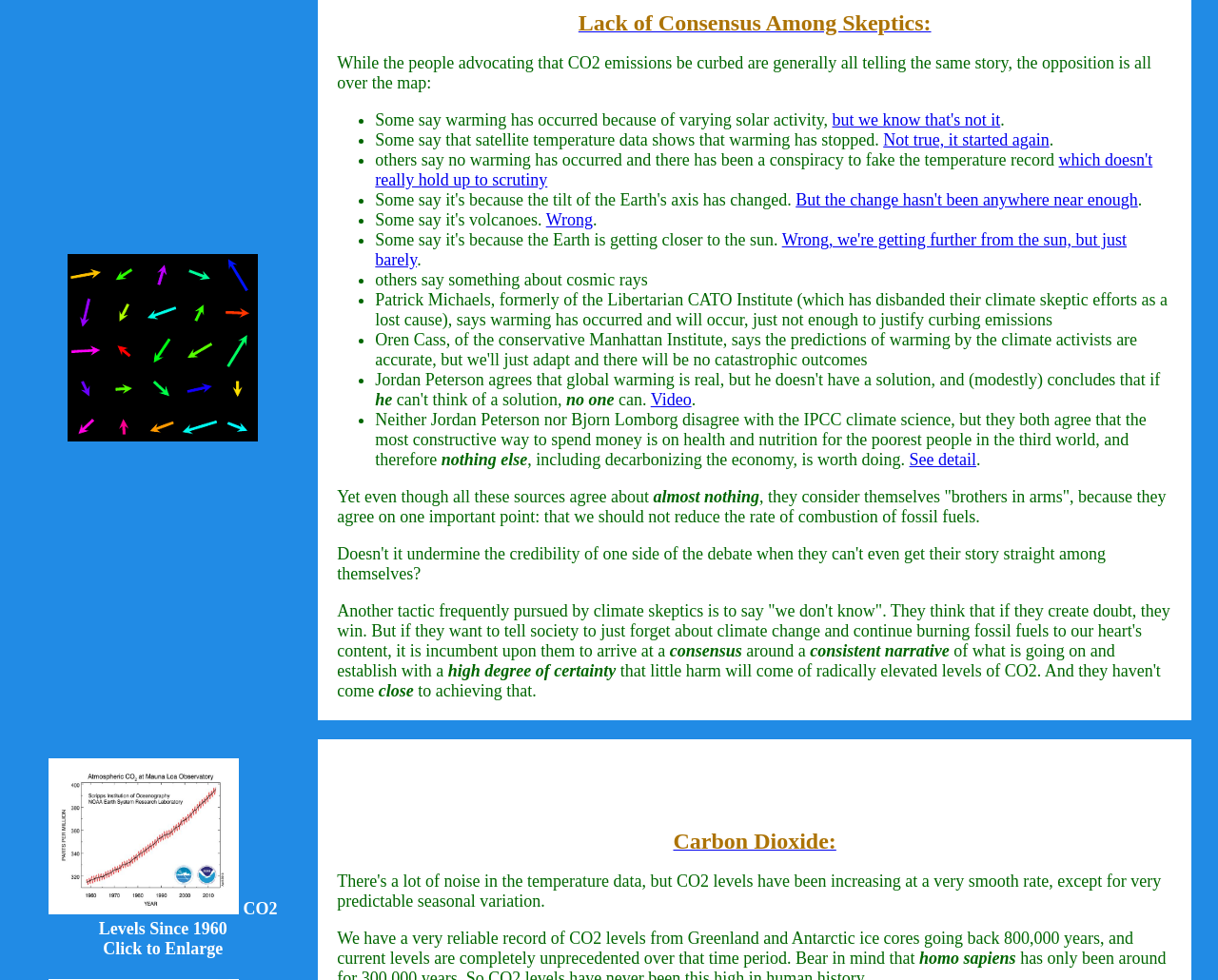What is the purpose of creating doubt according to the text?
Refer to the image and answer the question using a single word or phrase.

To win